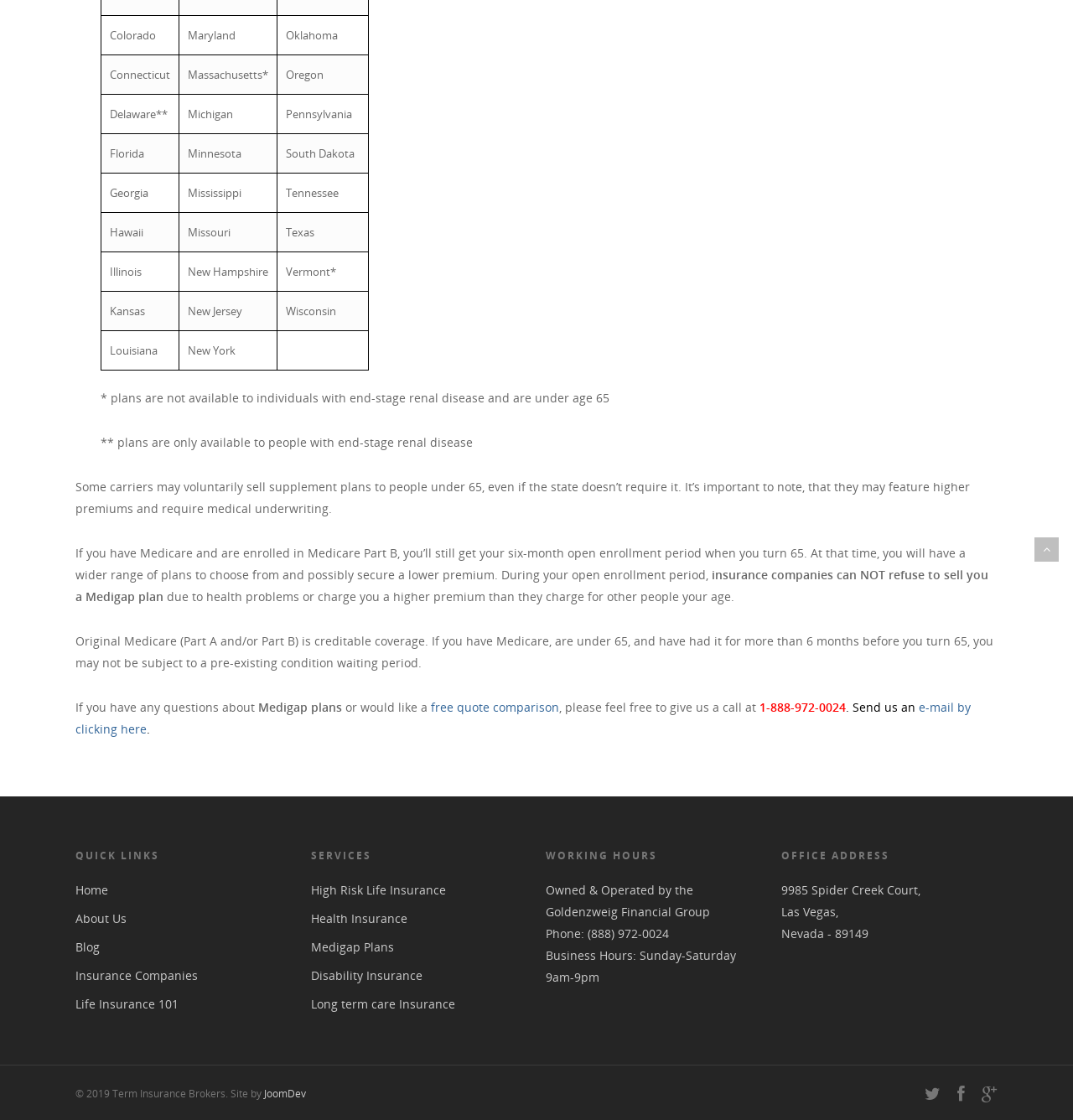Using the webpage screenshot and the element description High Risk Life Insurance, determine the bounding box coordinates. Specify the coordinates in the format (top-left x, top-left y, bottom-right x, bottom-right y) with values ranging from 0 to 1.

[0.289, 0.785, 0.491, 0.805]